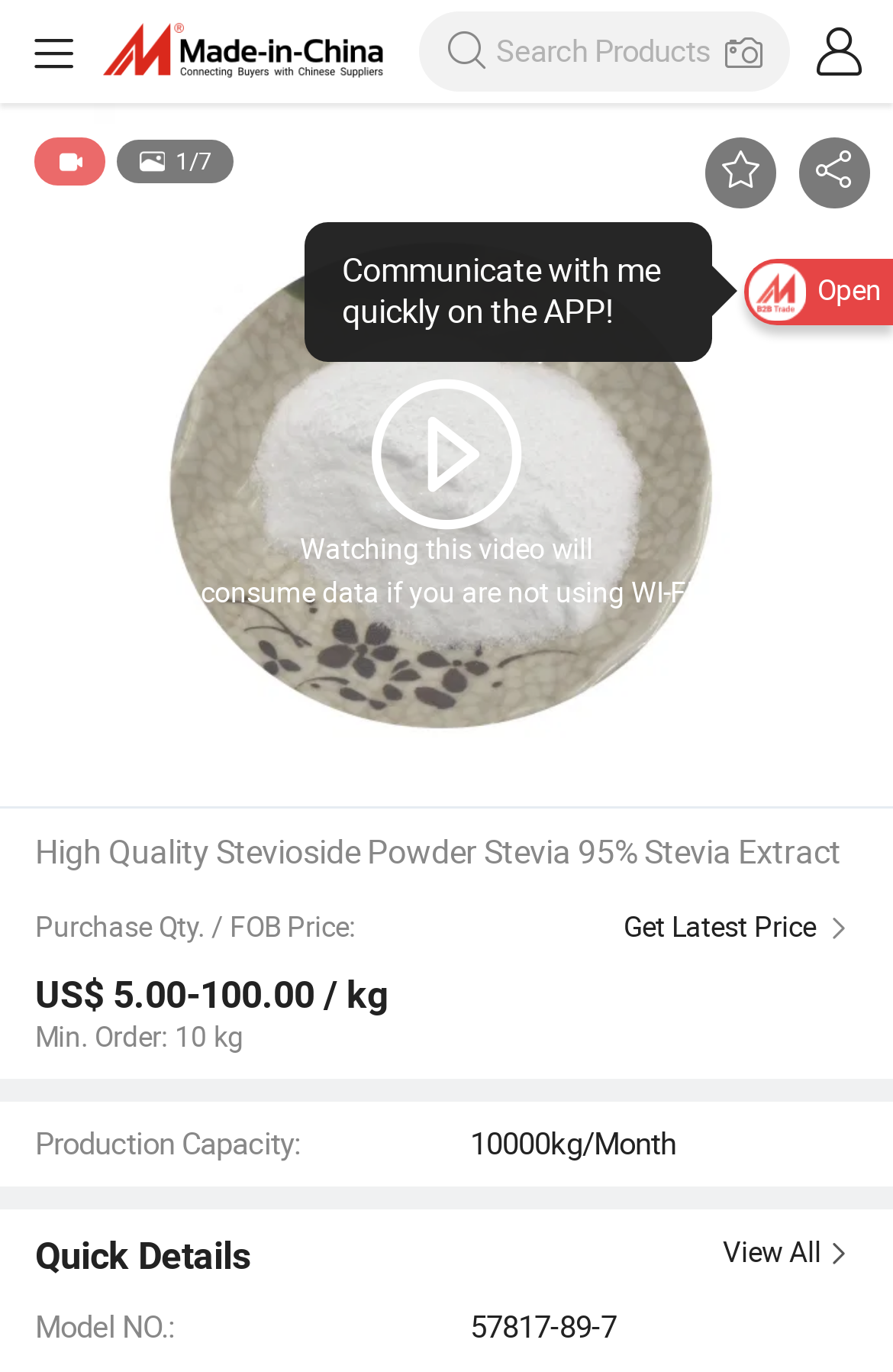What is the production capacity of the product?
Please provide a comprehensive answer to the question based on the webpage screenshot.

I found the 'Production Capacity' section on the webpage, which states that the production capacity is 10000kg/Month.